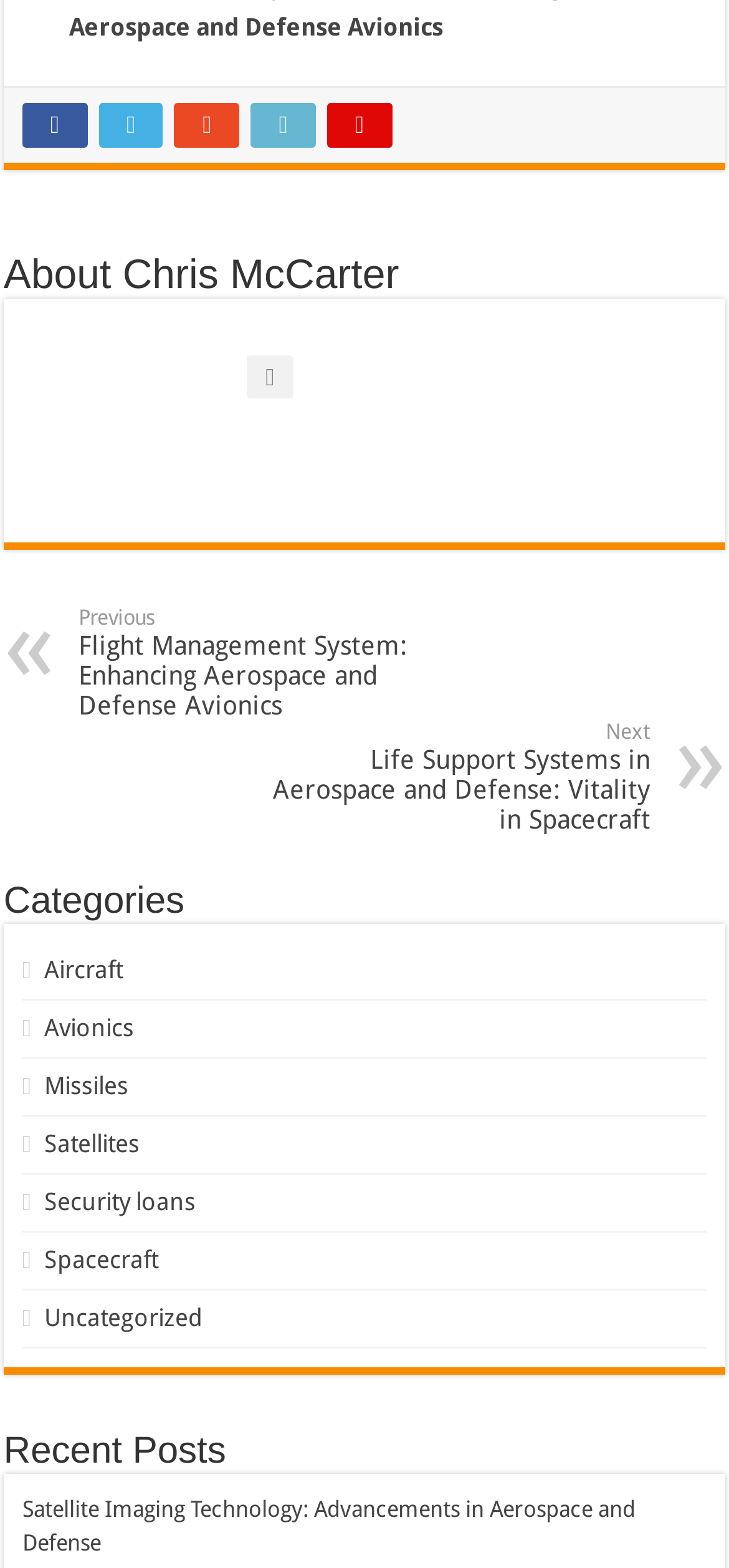Locate the bounding box coordinates of the UI element described by: "Twitter". The bounding box coordinates should consist of four float numbers between 0 and 1, i.e., [left, top, right, bottom].

[0.135, 0.066, 0.224, 0.094]